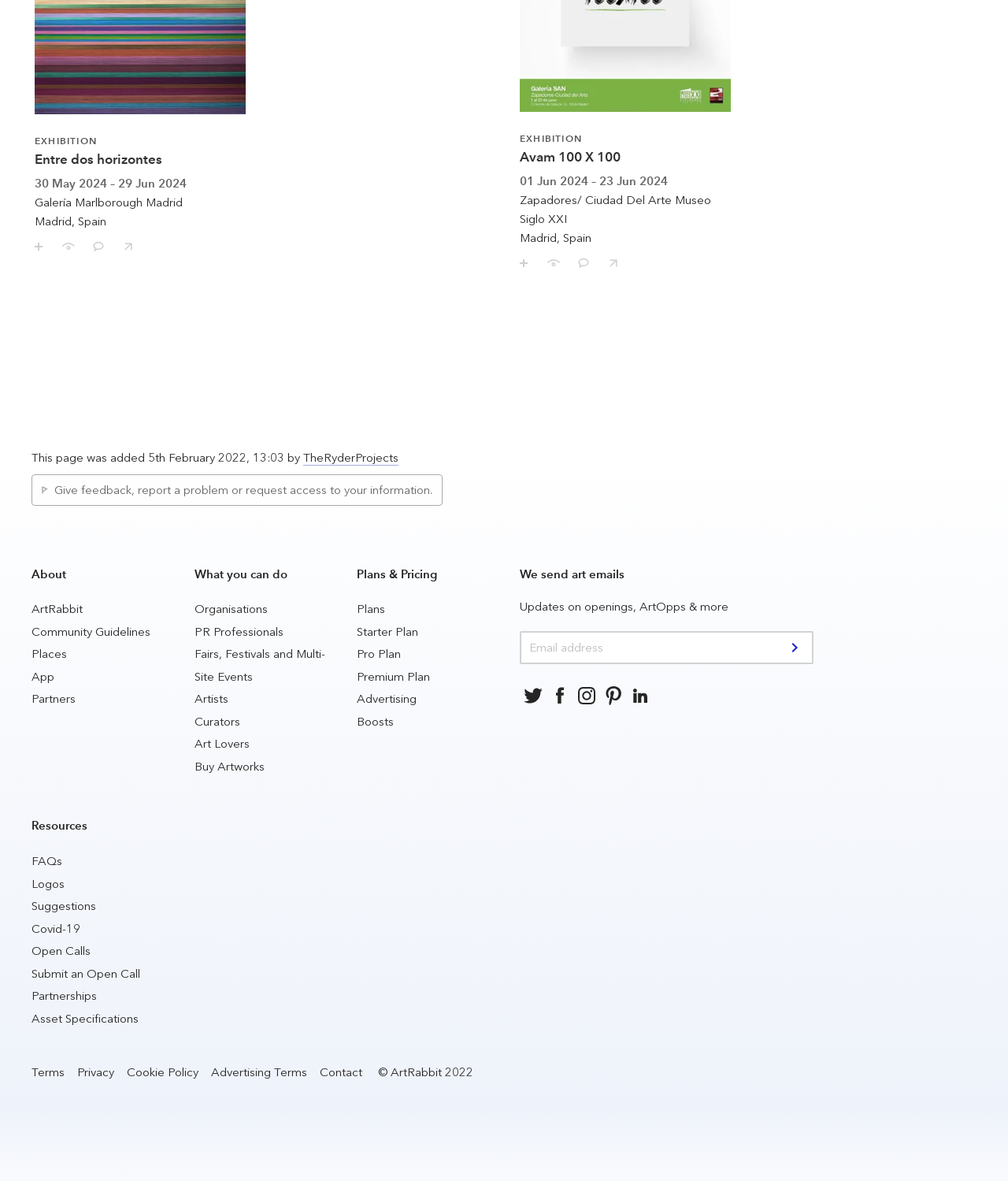Predict the bounding box coordinates of the UI element that matches this description: "Boosts". The coordinates should be in the format [left, top, right, bottom] with each value between 0 and 1.

[0.354, 0.605, 0.391, 0.617]